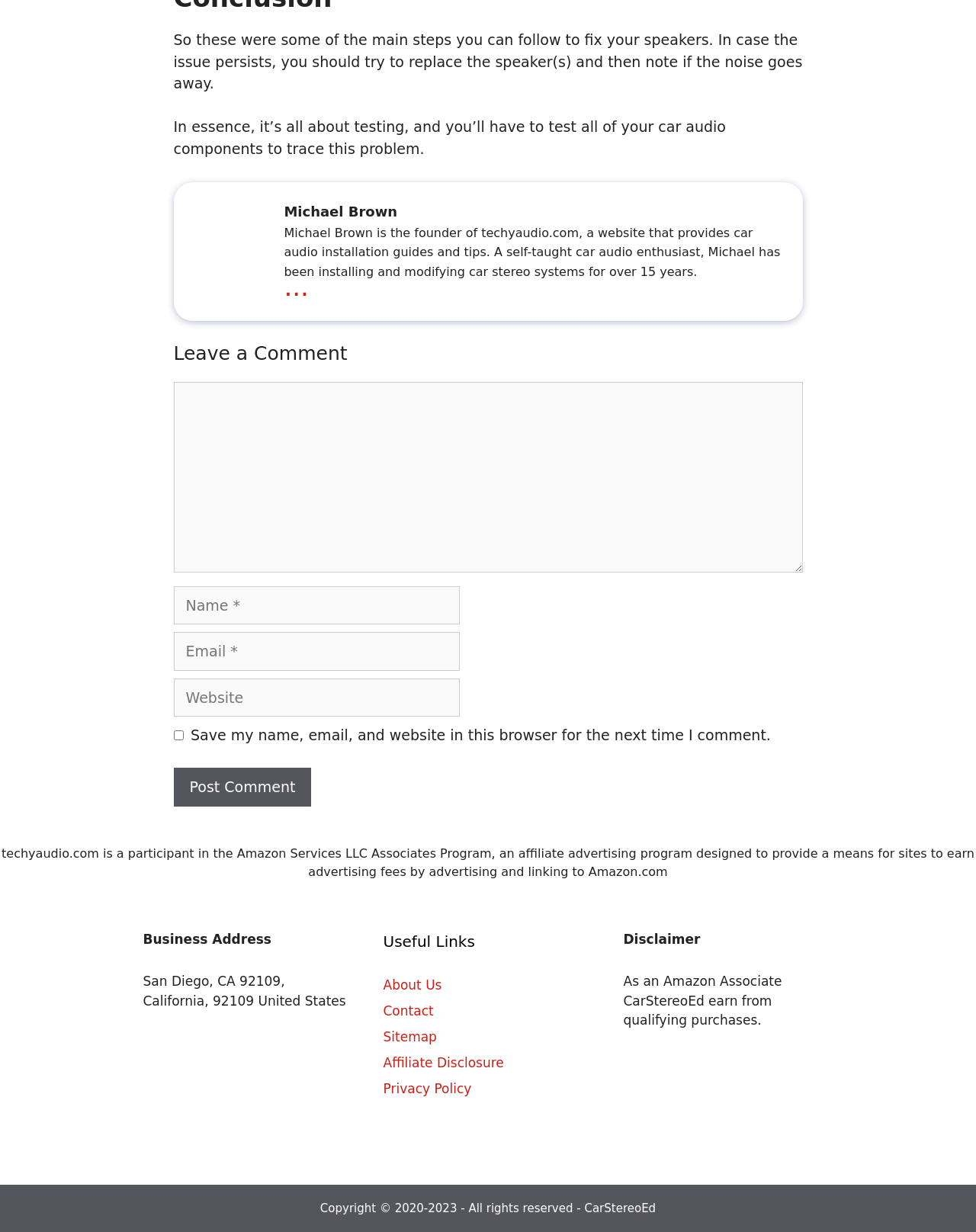Given the description name="submit" value="Post Comment", predict the bounding box coordinates of the UI element. Ensure the coordinates are in the format (top-left x, top-left y, bottom-right x, bottom-right y) and all values are between 0 and 1.

[0.178, 0.623, 0.319, 0.655]